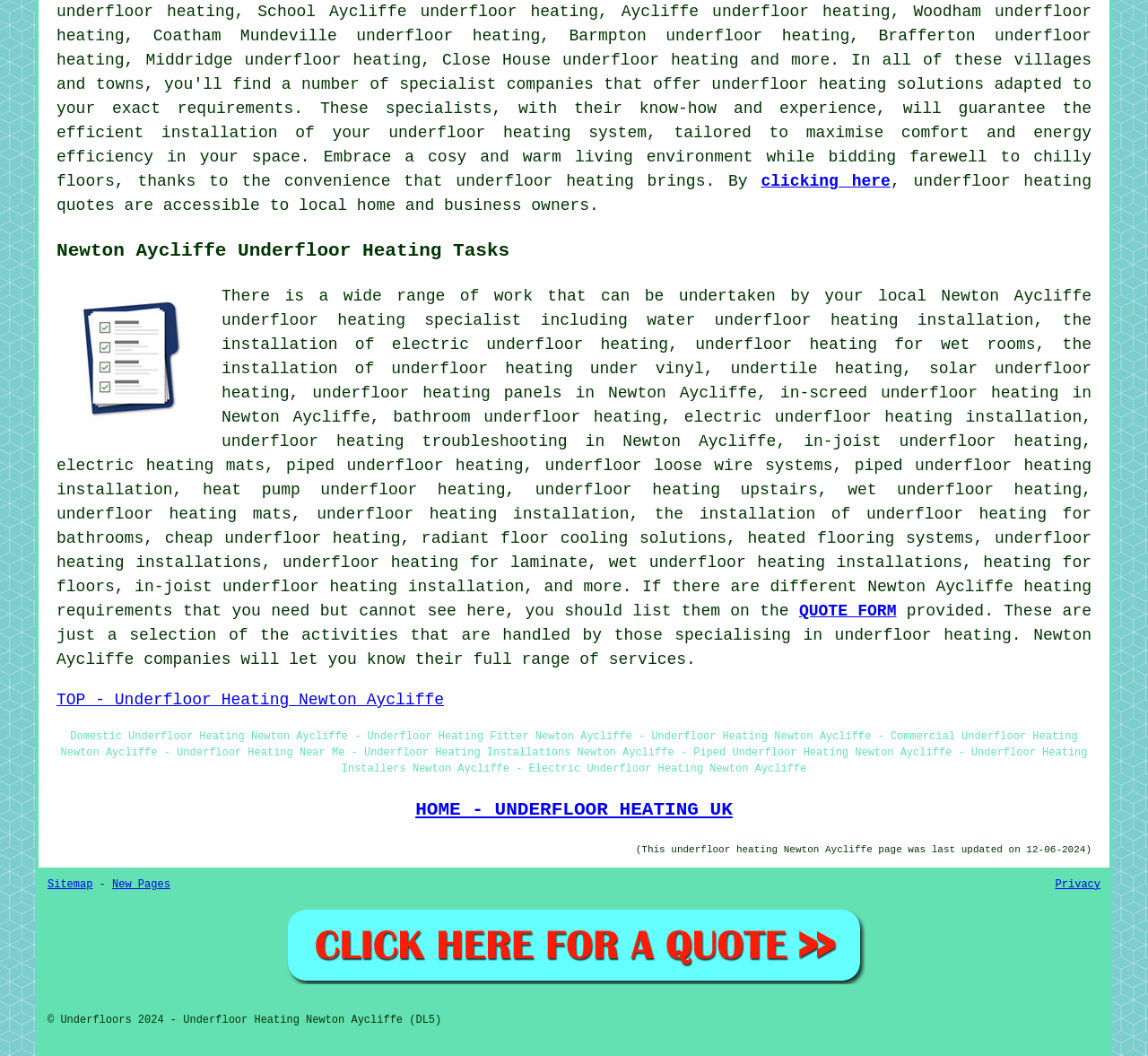What is the purpose of underfloor heating?
From the image, respond with a single word or phrase.

Comfort and energy efficiency